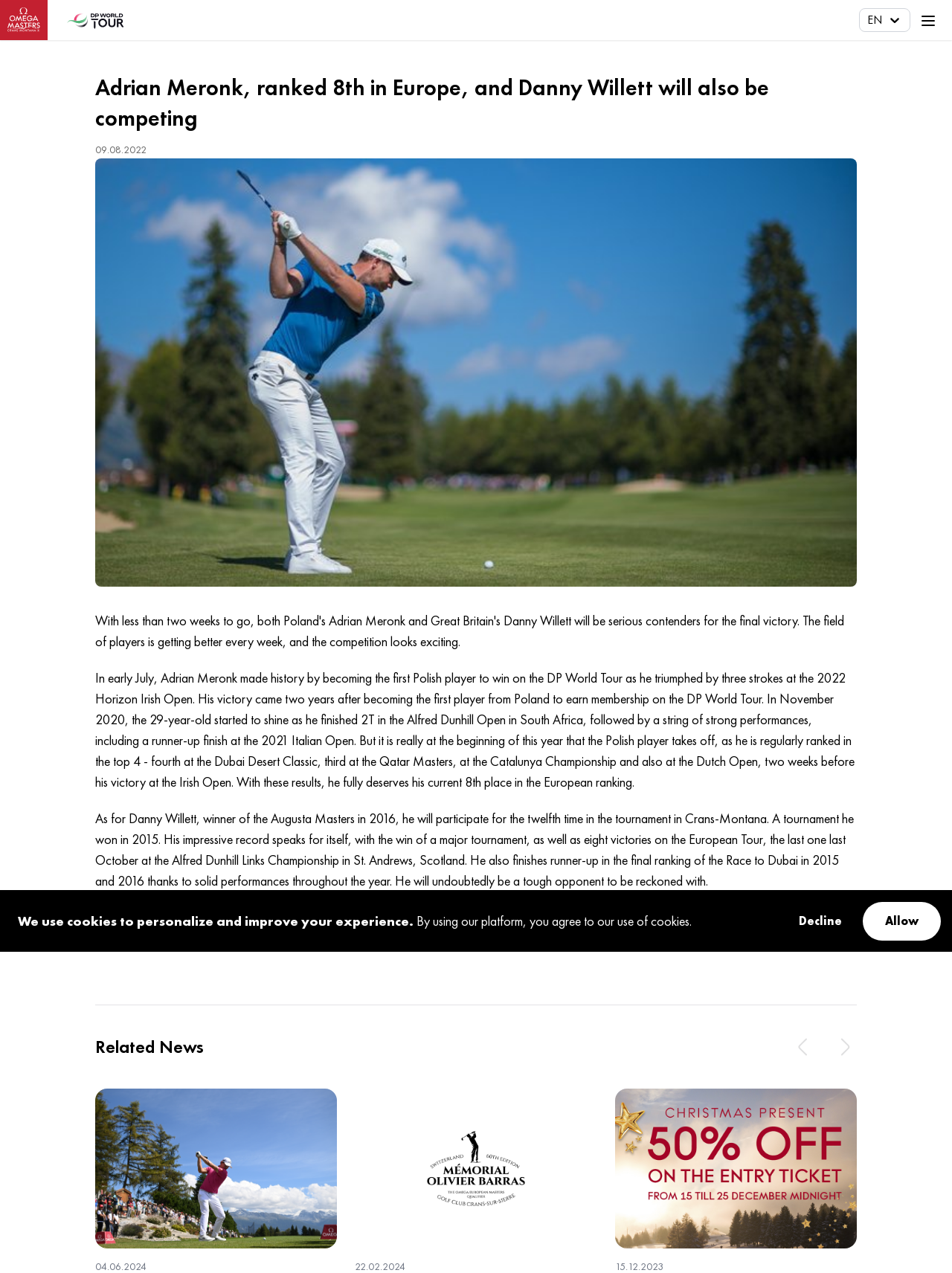Respond to the question with just a single word or phrase: 
What is Adrian Meronk's current ranking in Europe?

8th